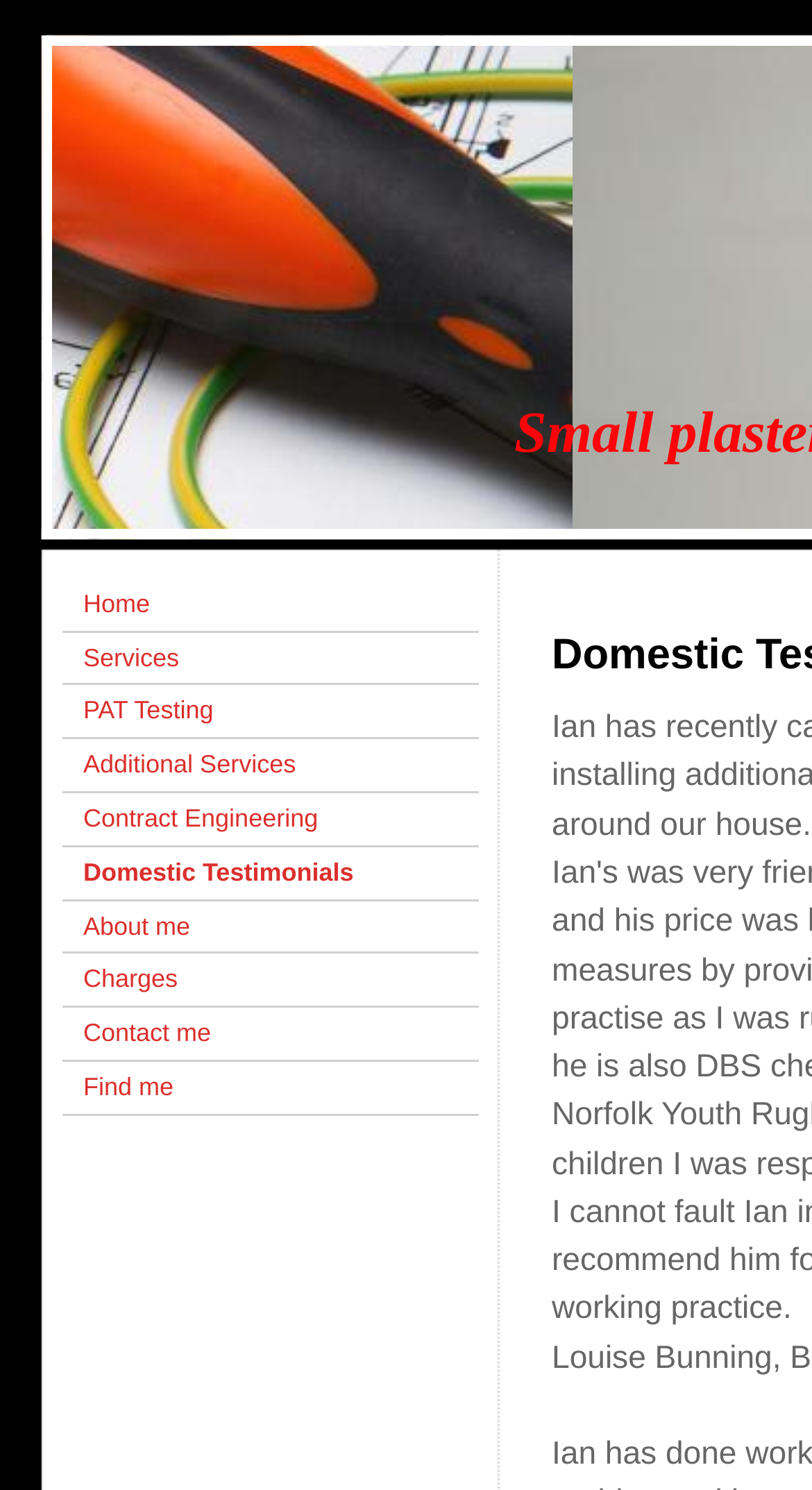Identify the bounding box coordinates of the region I need to click to complete this instruction: "Enter last name".

None